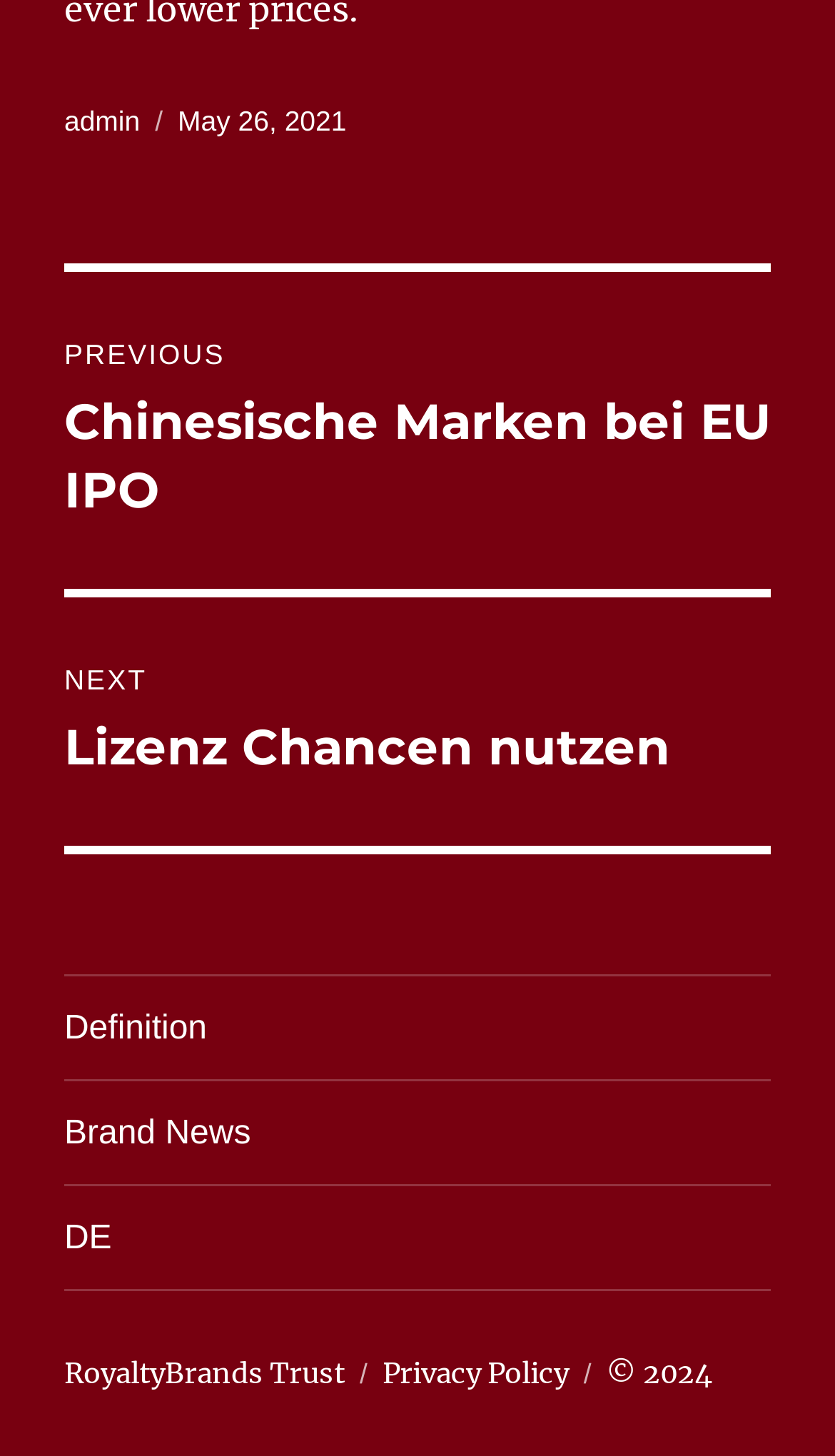Find the bounding box coordinates for the area that should be clicked to accomplish the instruction: "Search for products".

None